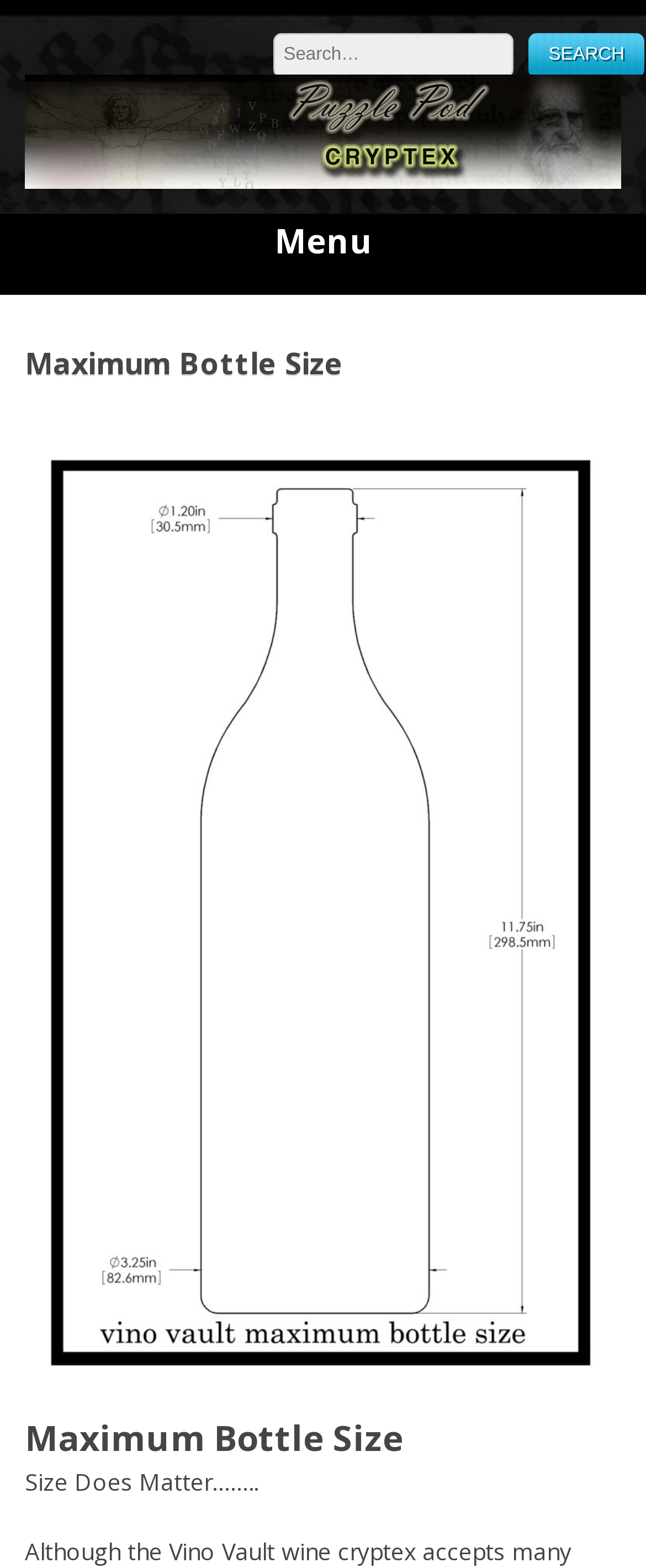Using the given description, provide the bounding box coordinates formatted as (top-left x, top-left y, bottom-right x, bottom-right y), with all values being floating point numbers between 0 and 1. Description: title="Puzzle Pod Gift Cryptex"

[0.038, 0.104, 0.962, 0.124]